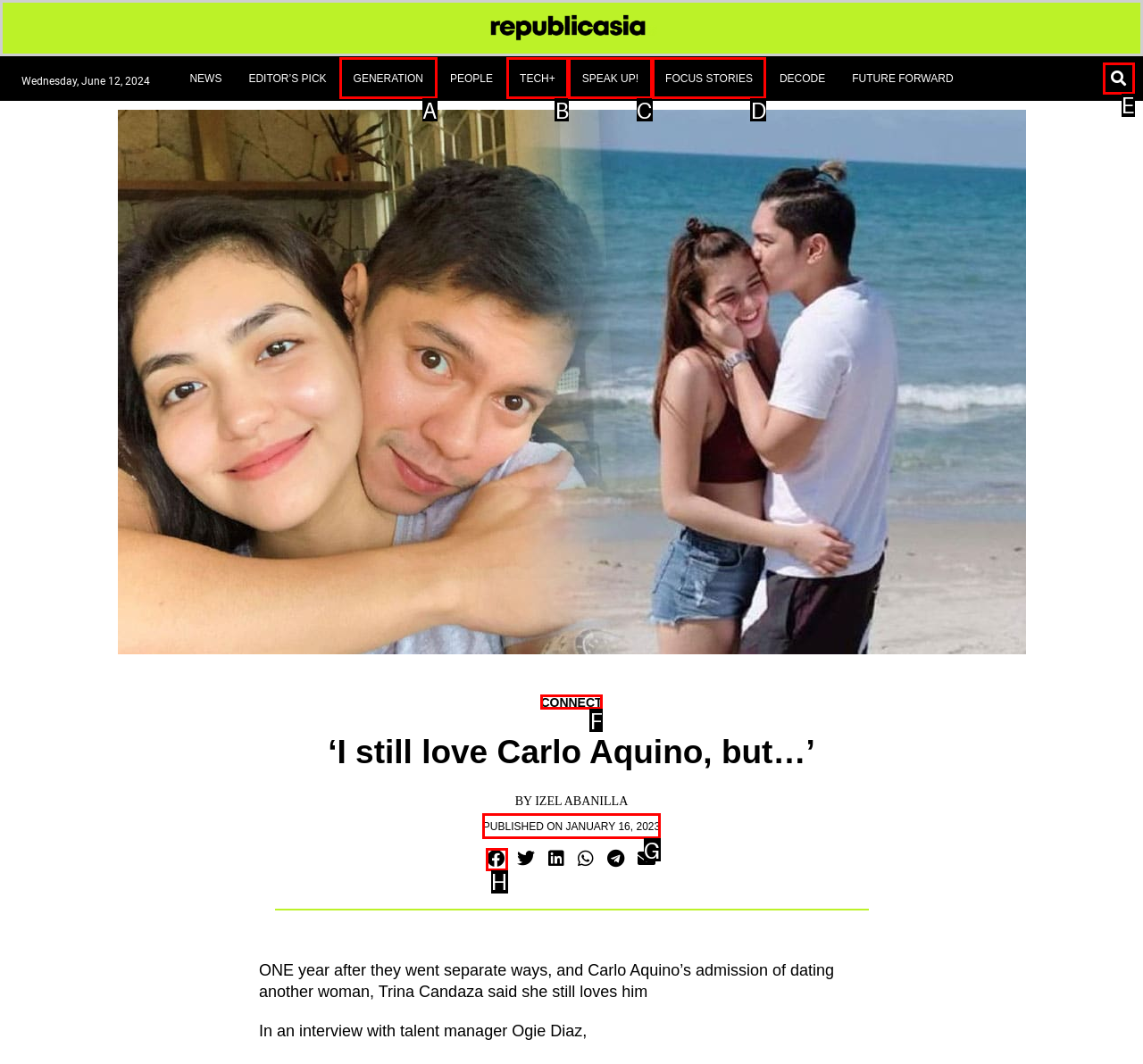Tell me which one HTML element I should click to complete the following task: Share on facebook Answer with the option's letter from the given choices directly.

H